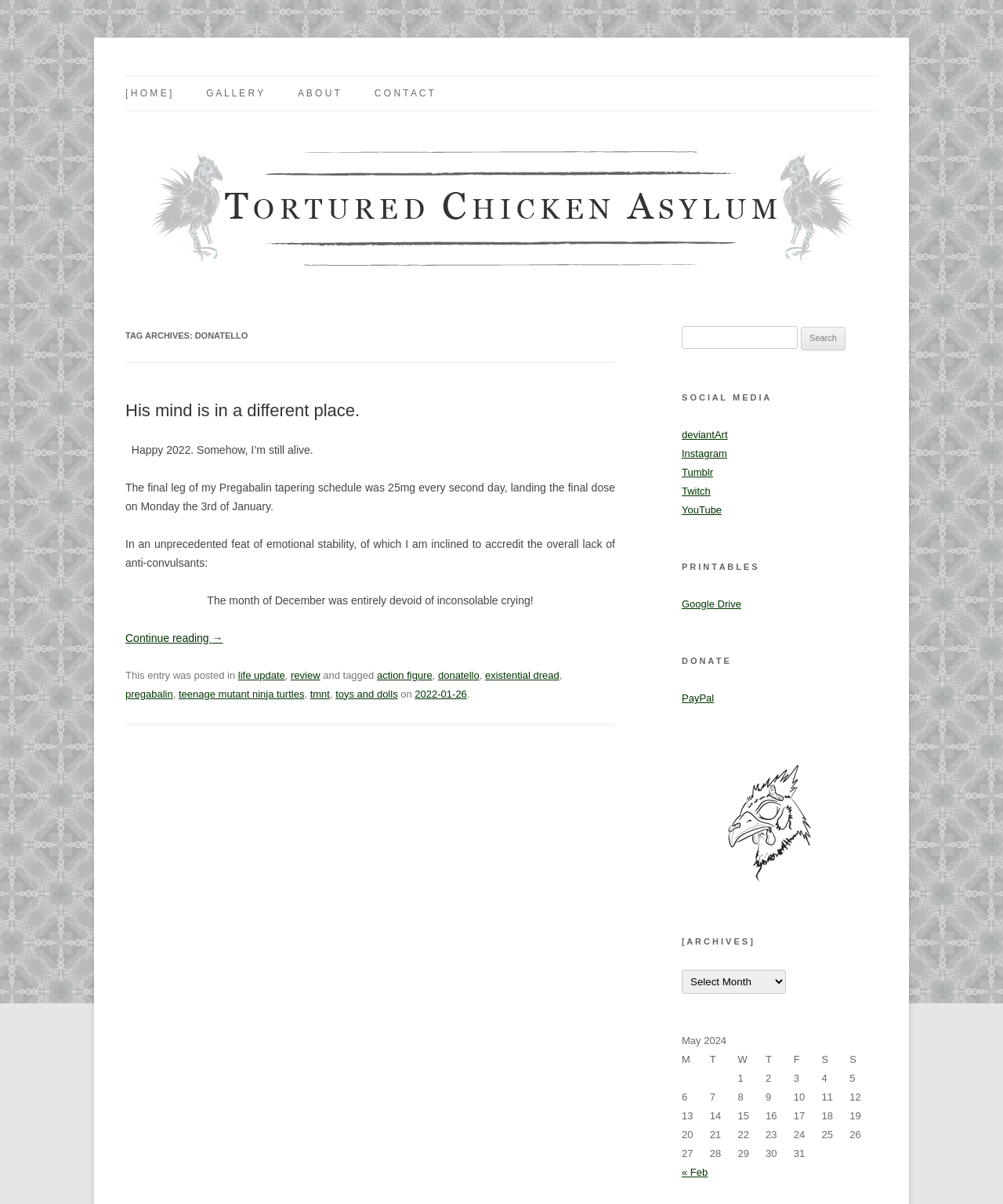Provide a brief response to the question below using one word or phrase:
What is the name of the blog?

Tortured Chicken